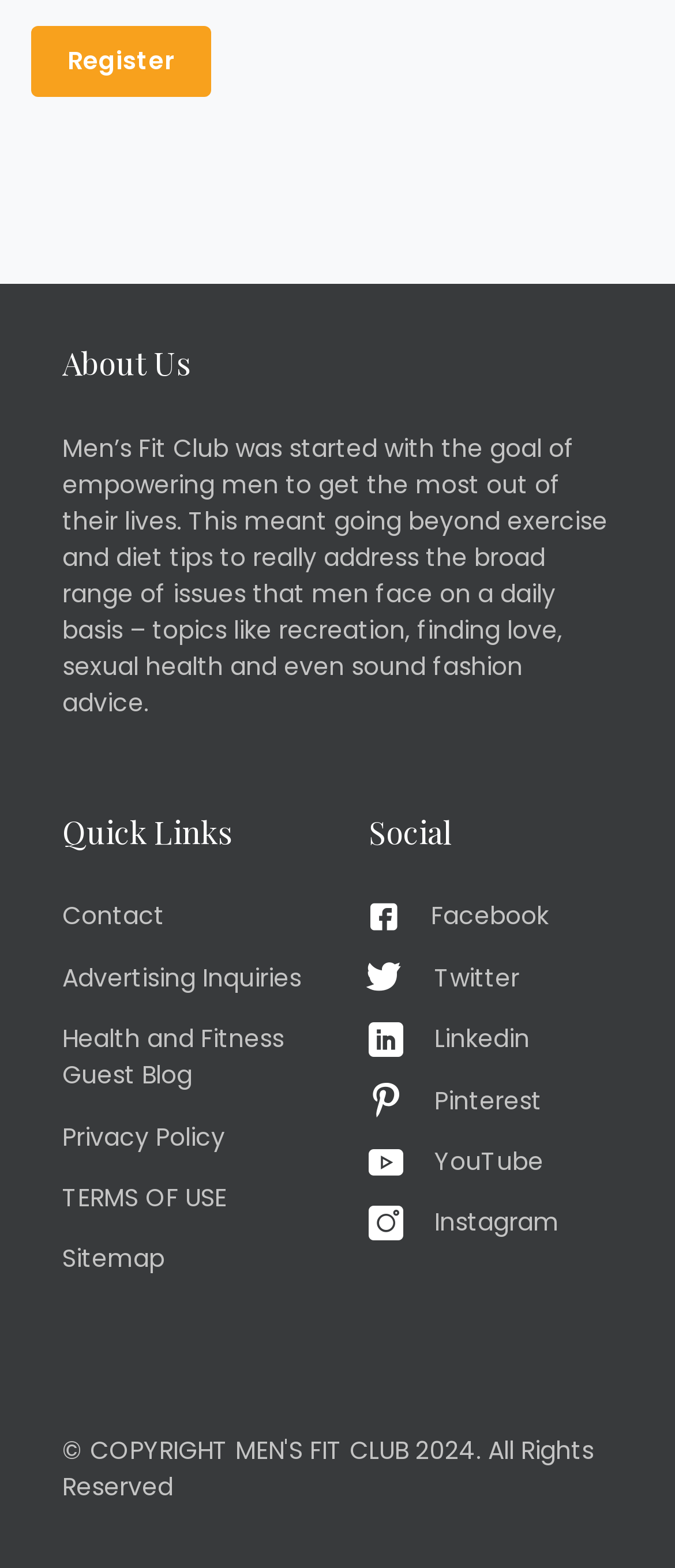Pinpoint the bounding box coordinates of the clickable element to carry out the following instruction: "visit about us page."

[0.092, 0.221, 0.908, 0.245]